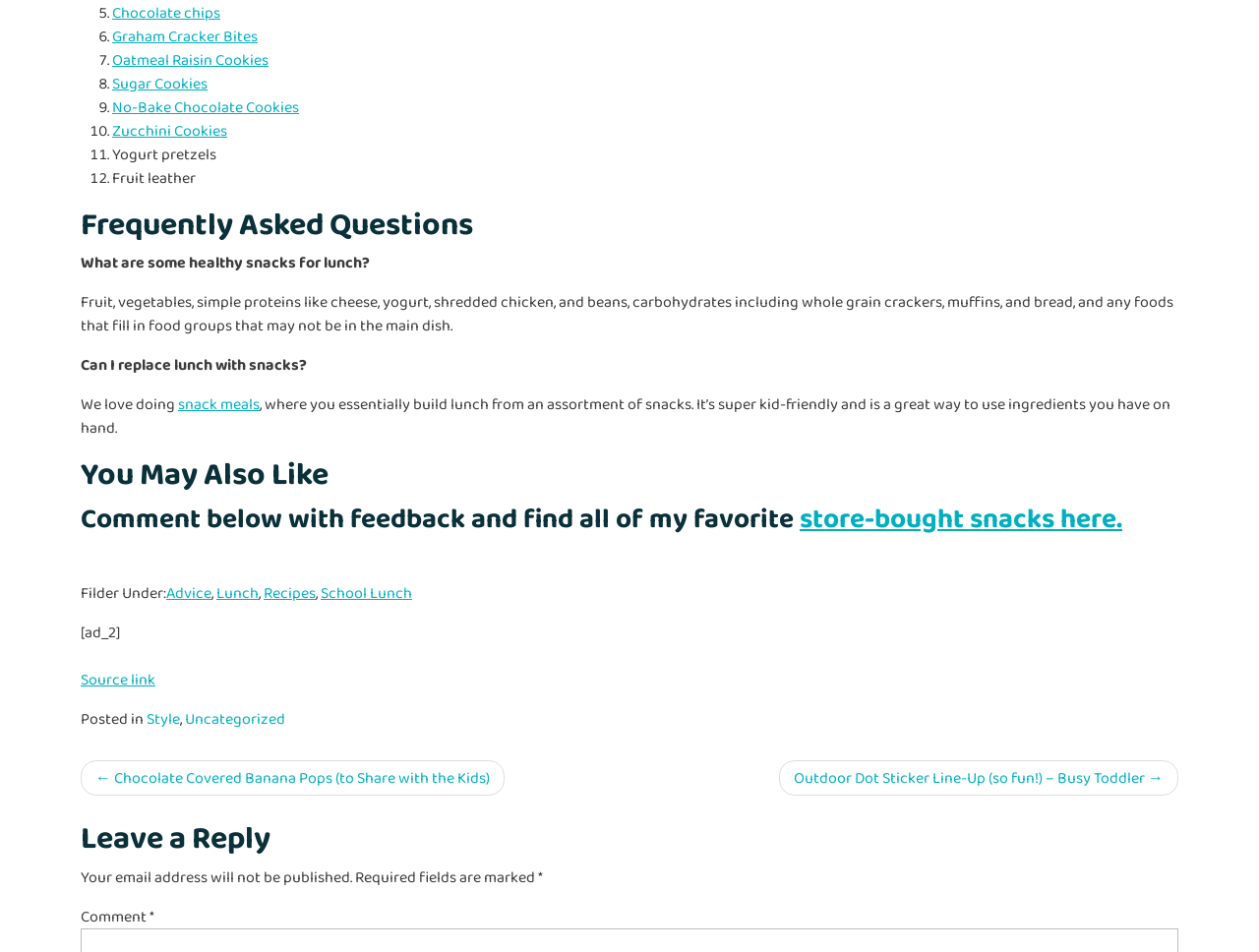Determine the bounding box coordinates for the region that must be clicked to execute the following instruction: "Click on 'Recipes'".

[0.209, 0.611, 0.251, 0.635]